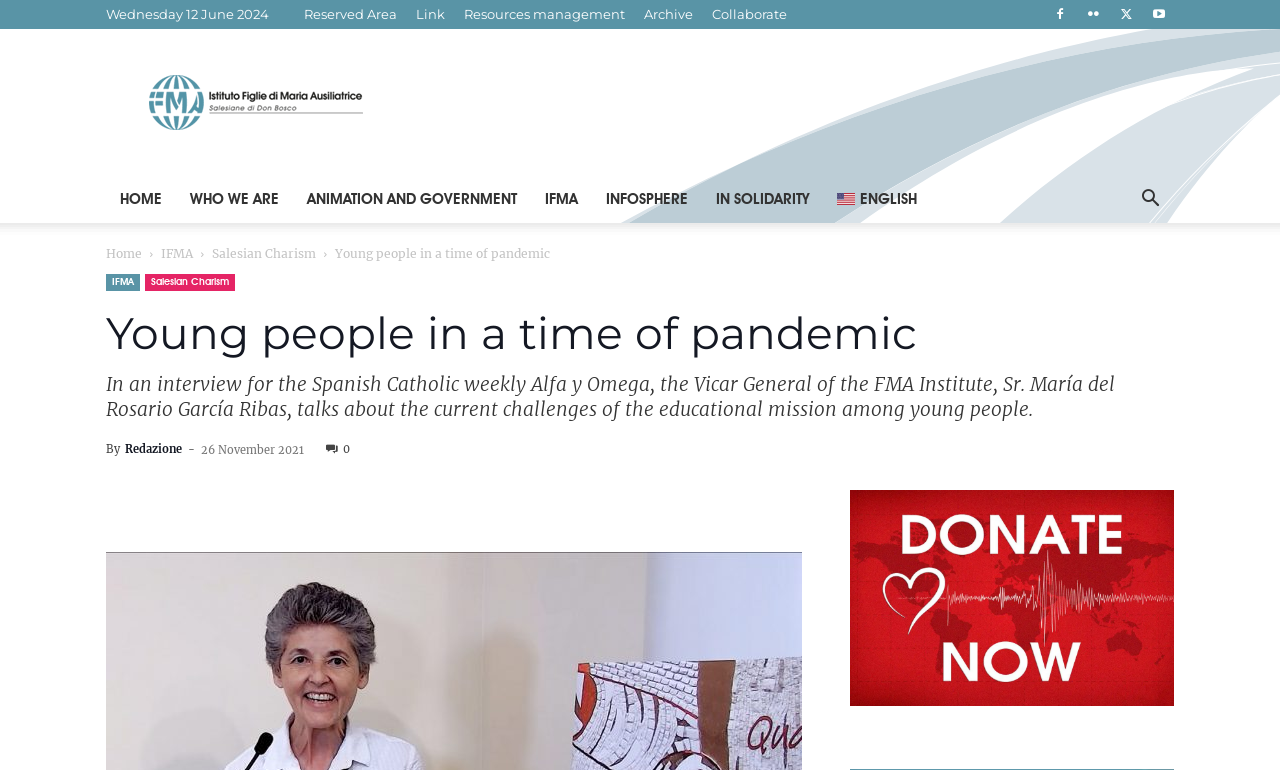What is the name of the institute mentioned on the webpage?
Refer to the image and give a detailed response to the question.

I found the name 'Istituto Figlie di Maria Ausiliatrice' mentioned on the webpage, which is displayed as an image element with a bounding box coordinate of [0.116, 0.097, 0.284, 0.168]. This image is likely the logo of the institute.